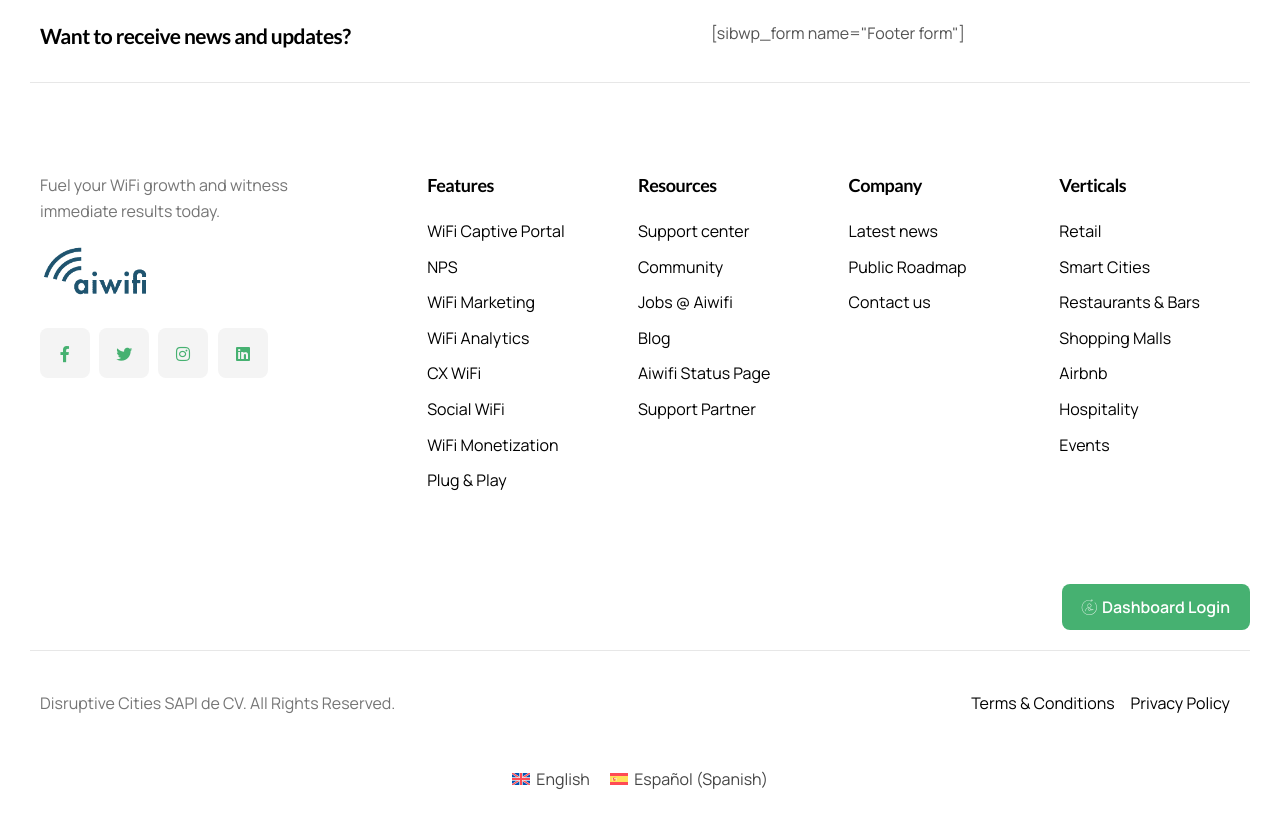Please predict the bounding box coordinates of the element's region where a click is necessary to complete the following instruction: "Login to the dashboard". The coordinates should be represented by four float numbers between 0 and 1, i.e., [left, top, right, bottom].

[0.83, 0.702, 0.977, 0.758]